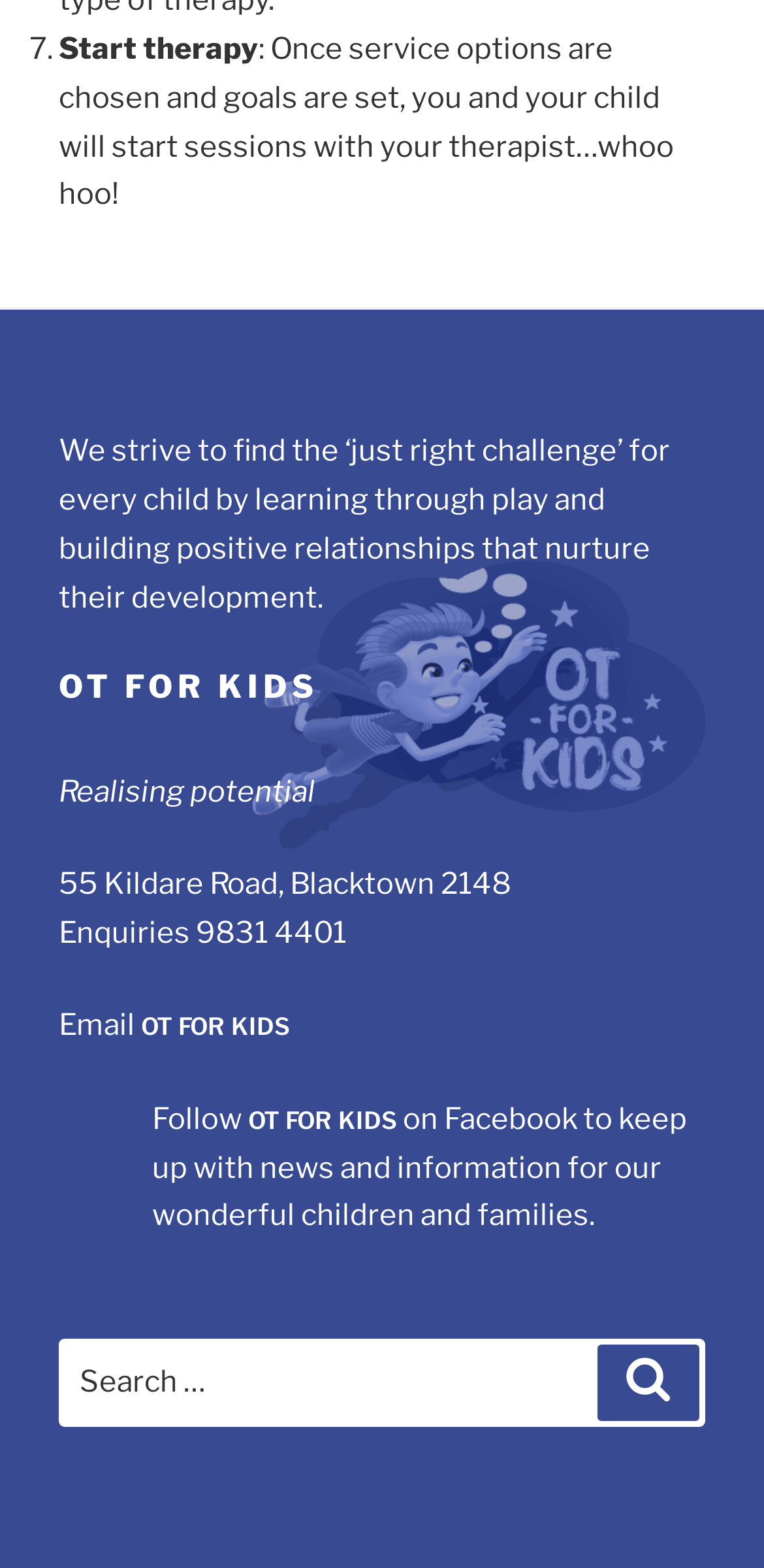What is the name of the organization?
Deliver a detailed and extensive answer to the question.

I found the name of the organization by looking at the heading element in the footer section, which says 'OT FOR KIDS'.